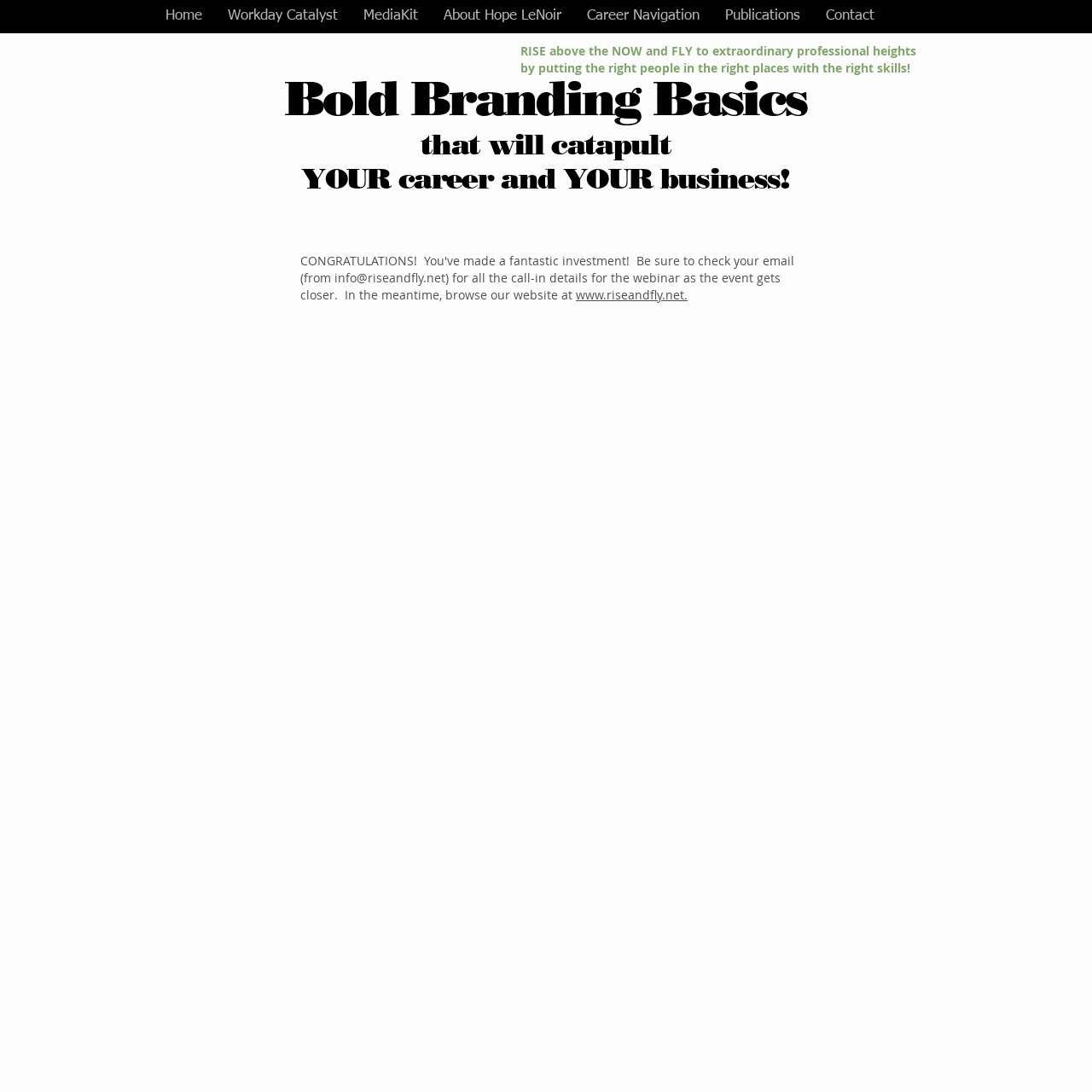Articulate a complete and detailed caption of the webpage elements.

The webpage is about BOLD Branding Confirmation, specifically focused on riseandfly. At the top, there is a navigation menu with 7 links: Home, Workday Catalyst, MediaKit, About Hope LeNoir, Career Navigation, Publications, and Contact. These links are aligned horizontally, taking up most of the top section of the page.

Below the navigation menu, there is a main section that occupies most of the page. It starts with a series of three headings that read "Bold Branding Basics", "that will catapult", and "YOUR career and YOUR business!". These headings are stacked vertically, with the first one at the top and the third one at the bottom.

To the right of the headings, there is a link to "info@riseandfly.net" and a paragraph of text that provides information about an upcoming webinar, including a call to action to browse the website. The website URL, "www.riseandfly.net", is also mentioned in this section.

At the bottom of the page, there is a motivational quote that reads "RISE above the NOW and FLY to extraordinary professional heights by putting the right people in the right places with the right skills!". This quote is centered and takes up a significant amount of space.

Overall, the webpage appears to be a professional services website, likely focused on career development and branding.